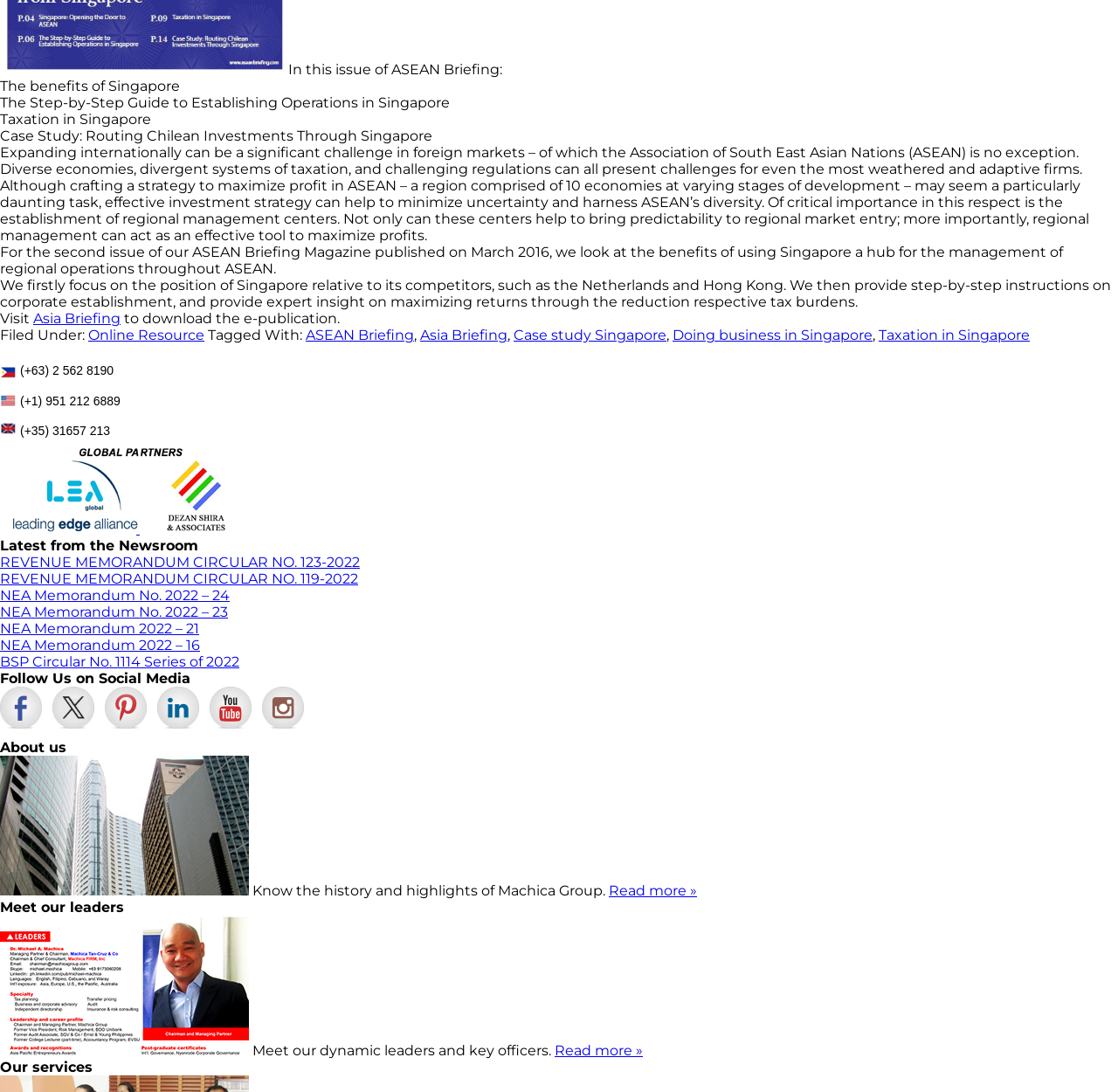Please predict the bounding box coordinates of the element's region where a click is necessary to complete the following instruction: "Read more about the company". The coordinates should be represented by four float numbers between 0 and 1, i.e., [left, top, right, bottom].

[0.545, 0.808, 0.623, 0.823]